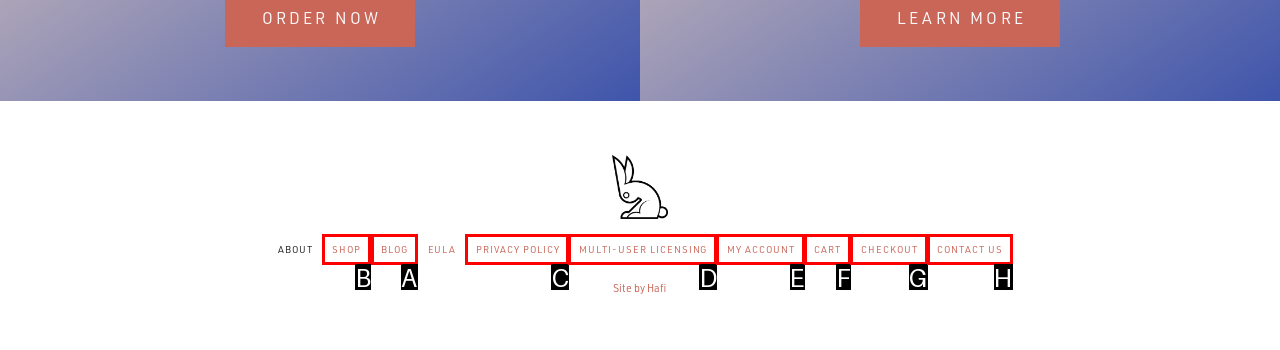Choose the UI element you need to click to carry out the task: read blog.
Respond with the corresponding option's letter.

A